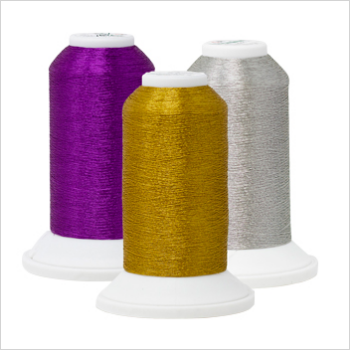Please study the image and answer the question comprehensively:
Is the thread washable?

The caption states that the thread is washable at 95°C (203°F), which implies that it can be washed without damaging its quality.